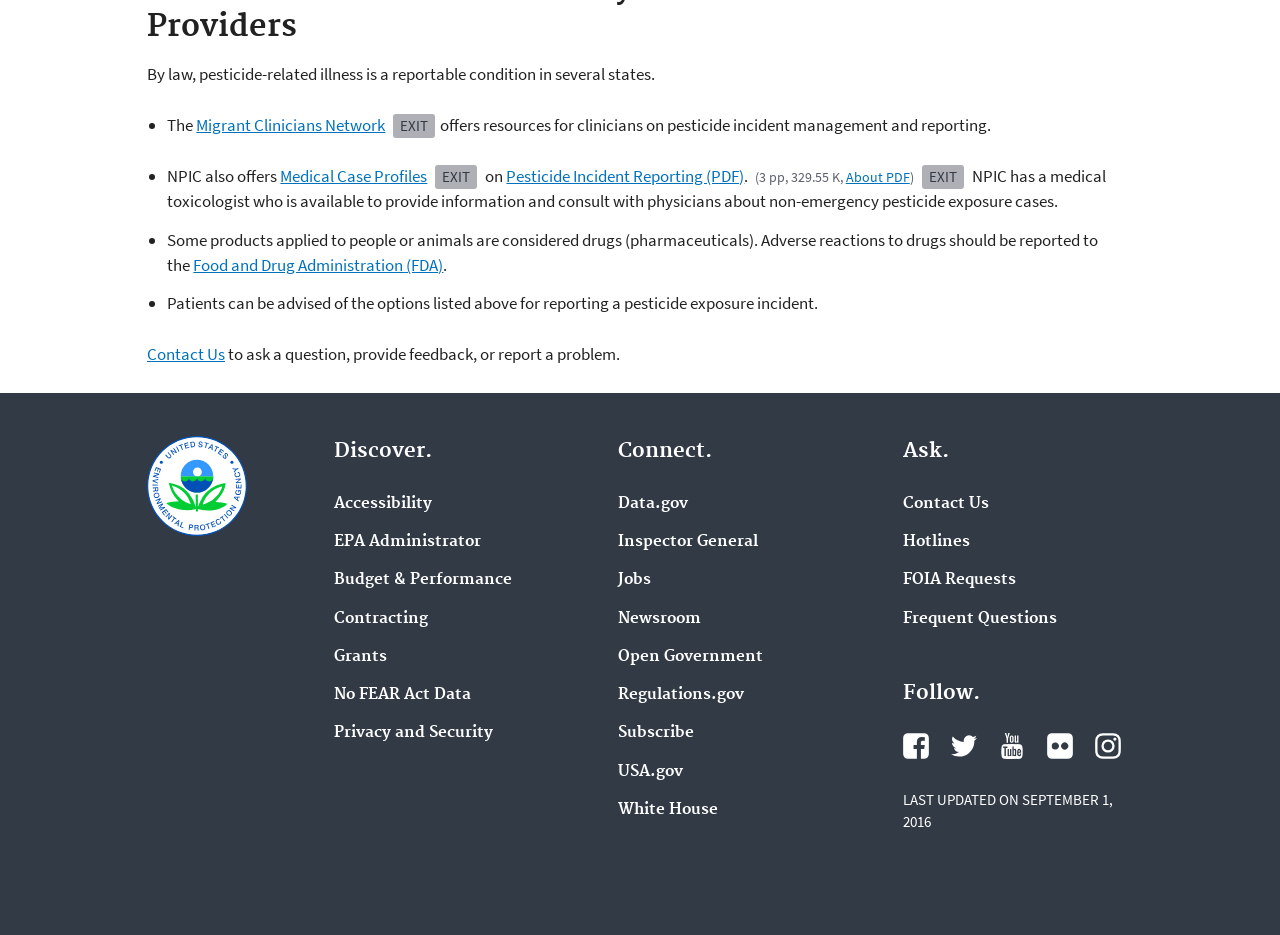What is the topic of pesticide-related illness?
Look at the image and respond with a single word or a short phrase.

reportable condition